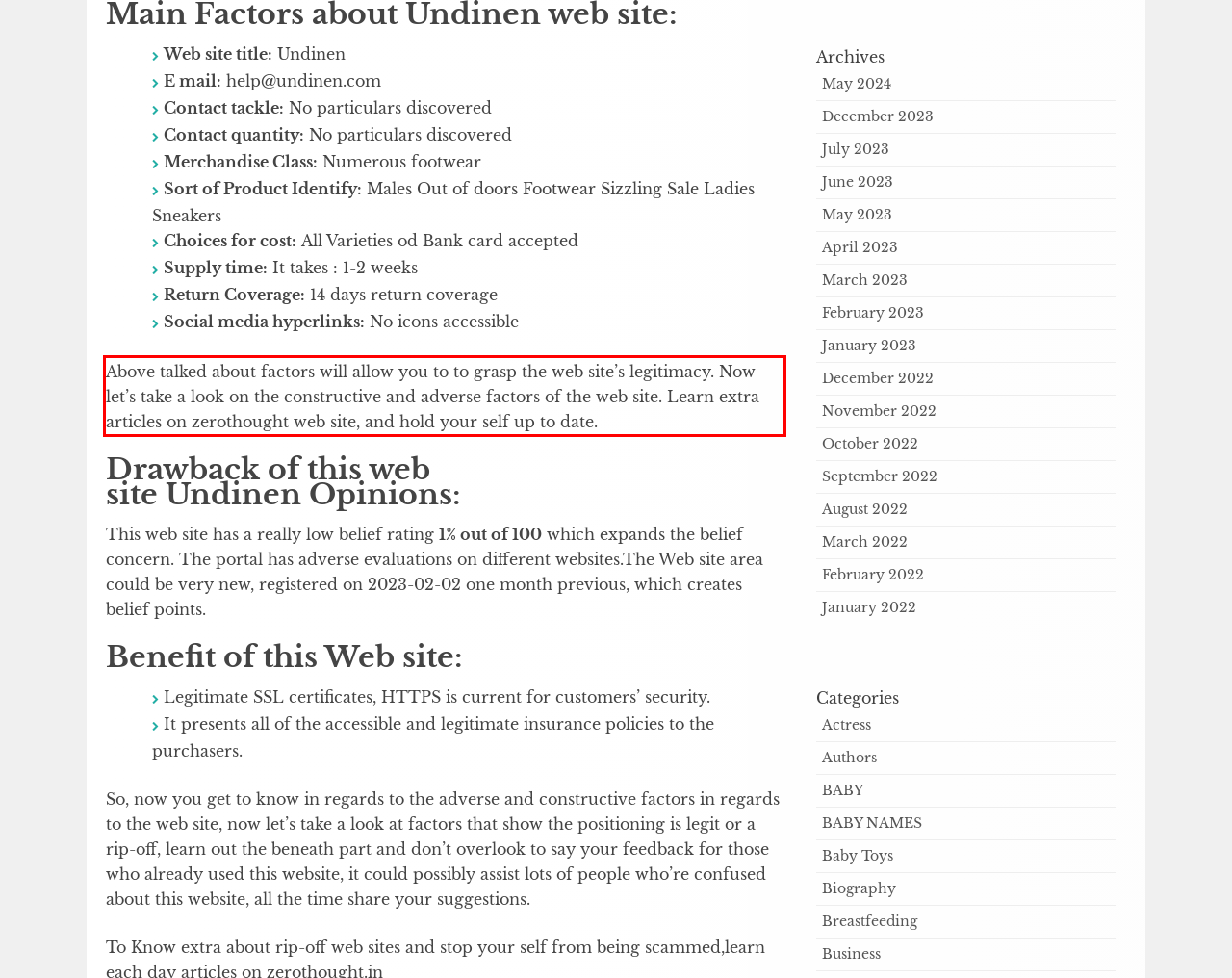Using the webpage screenshot, recognize and capture the text within the red bounding box.

Above talked about factors will allow you to to grasp the web site’s legitimacy. Now let’s take a look on the constructive and adverse factors of the web site. Learn extra articles on zerothought web site, and hold your self up to date.